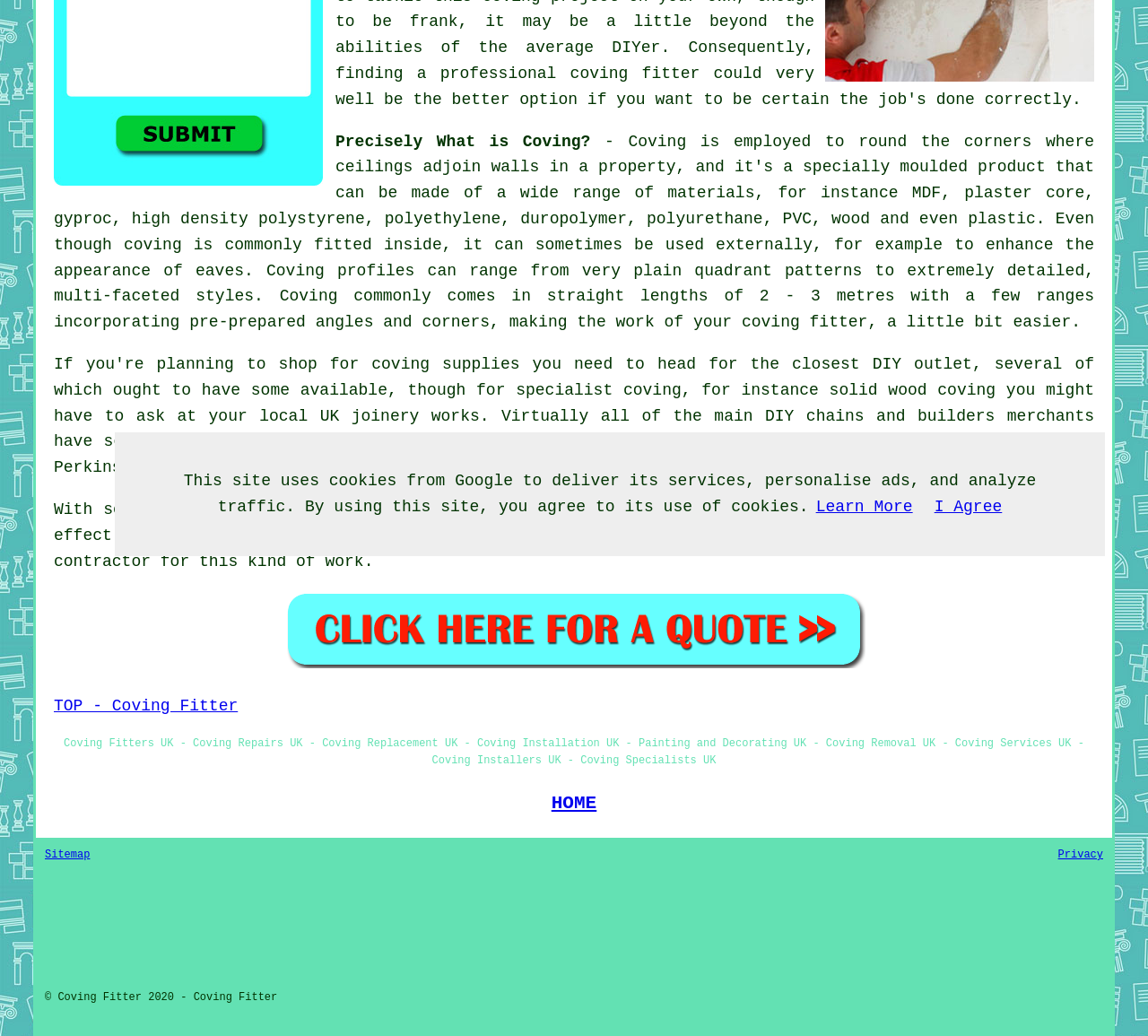Identify the bounding box of the UI component described as: "Sitemap".

[0.039, 0.819, 0.078, 0.831]